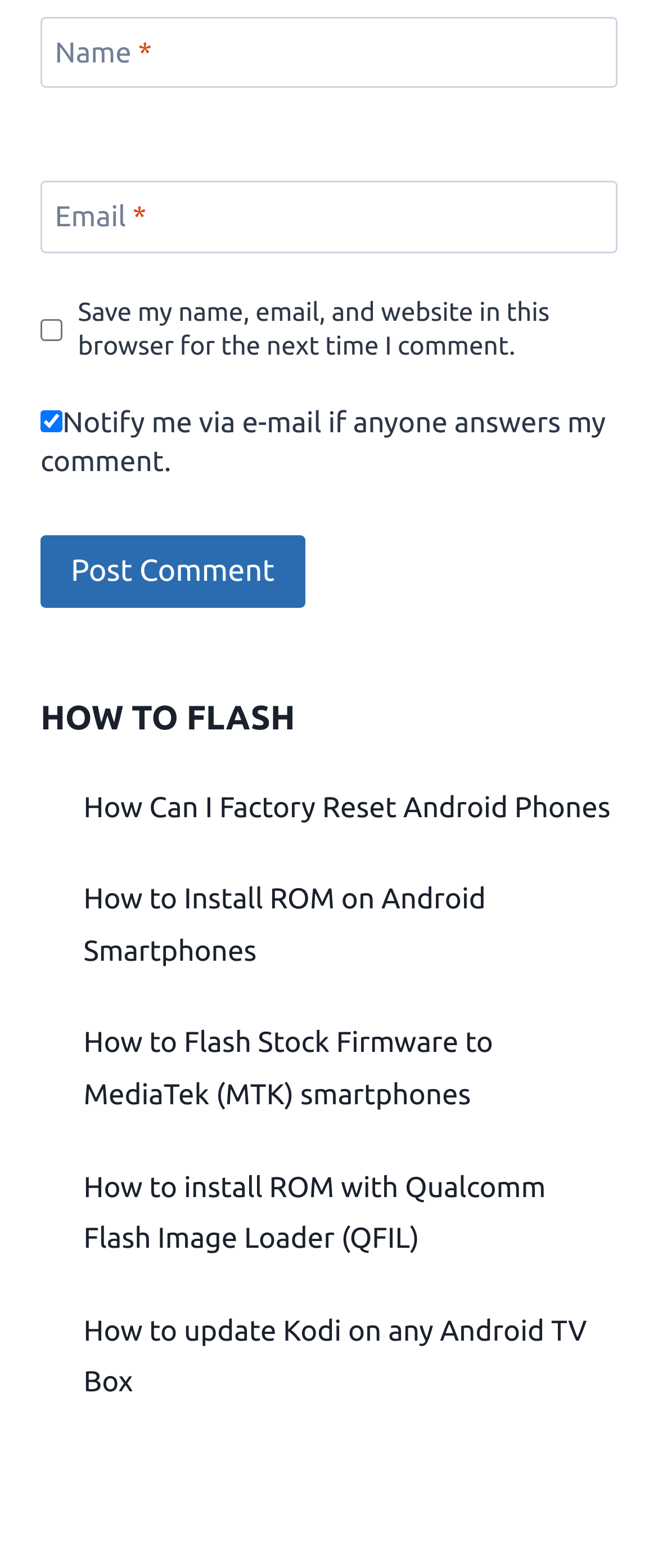Indicate the bounding box coordinates of the element that must be clicked to execute the instruction: "Check the box to save your information". The coordinates should be given as four float numbers between 0 and 1, i.e., [left, top, right, bottom].

[0.062, 0.203, 0.095, 0.217]